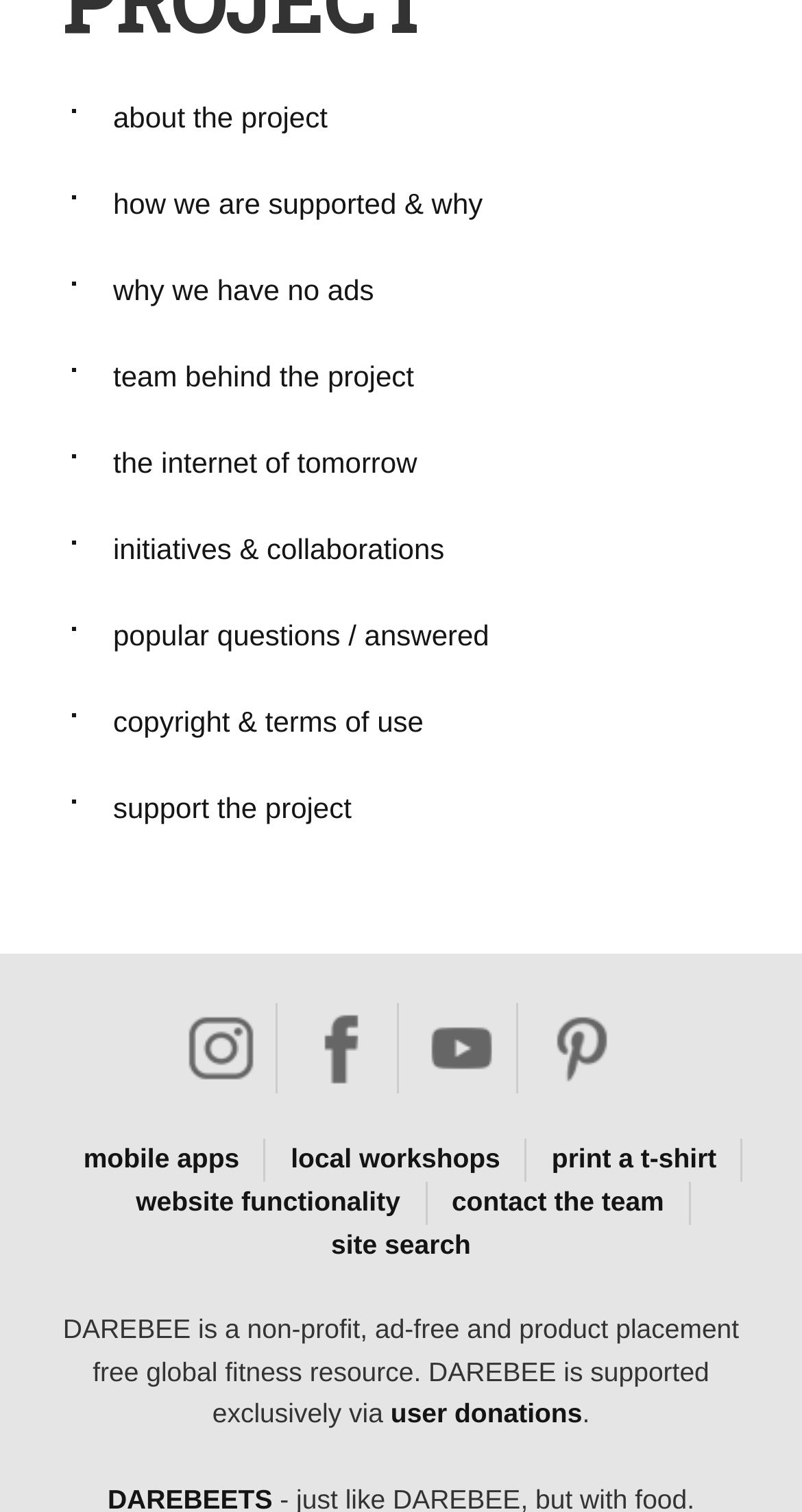Identify the bounding box coordinates of the area you need to click to perform the following instruction: "learn about the project".

[0.09, 0.049, 0.923, 0.106]